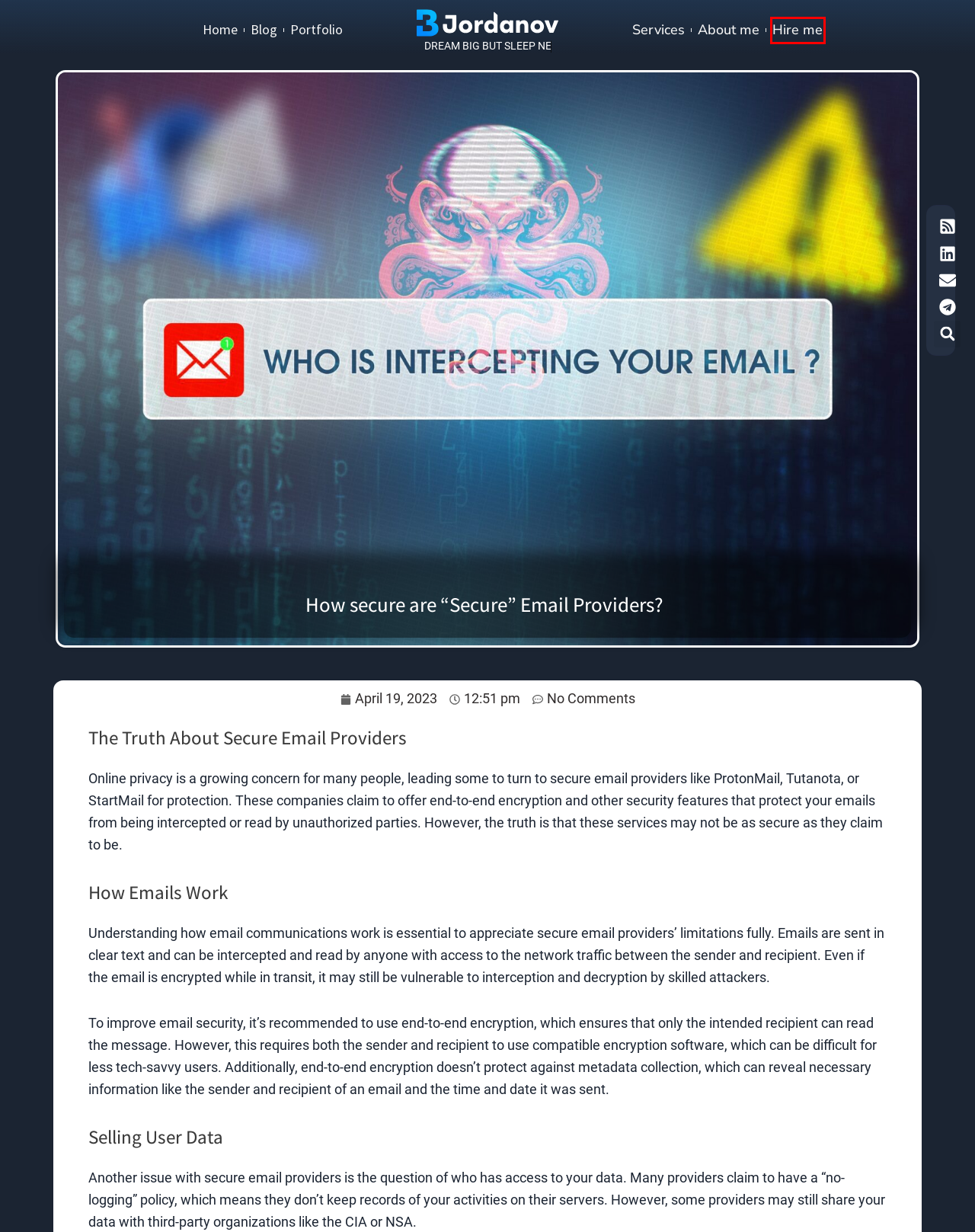You’re provided with a screenshot of a webpage that has a red bounding box around an element. Choose the best matching webpage description for the new page after clicking the element in the red box. The options are:
A. Portfolio
B. About me
C. 19.04.2023 - B.Jordanov Blog
D. Blog
E. Hire me
F. B.Jordanov Blog
G. Services
H. Hushmail Turns Data Over to Government - Schneier on Security

E